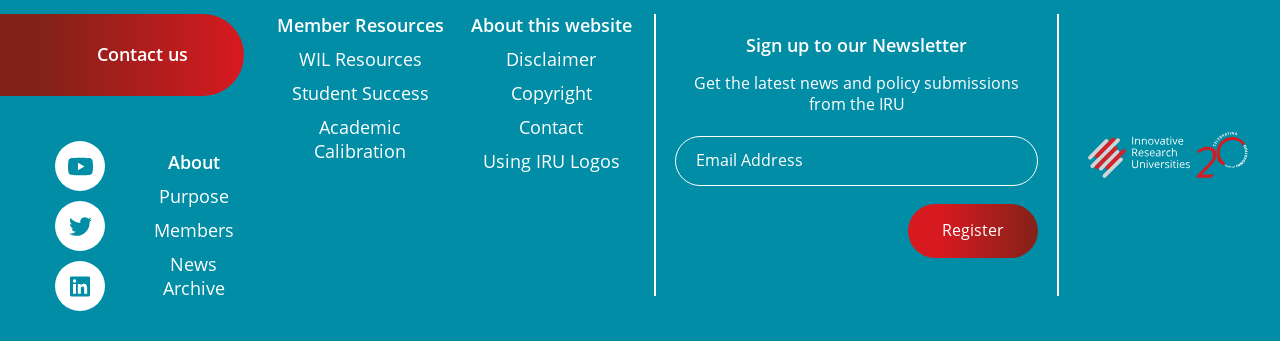Pinpoint the bounding box coordinates of the clickable element to carry out the following instruction: "Visit the Muslim Central homepage."

None